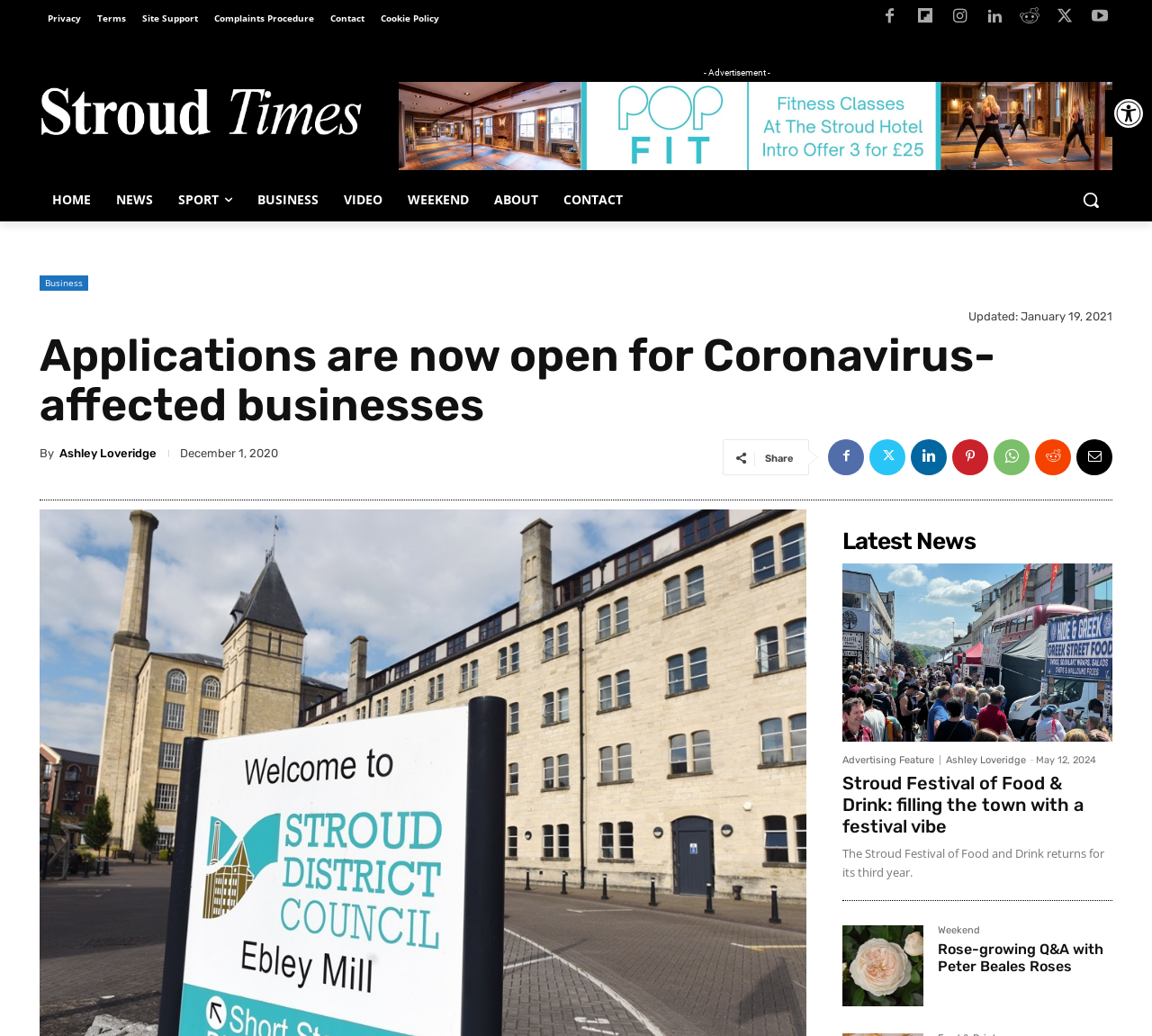Identify the bounding box coordinates of the clickable region to carry out the given instruction: "Search for something".

[0.928, 0.172, 0.966, 0.214]